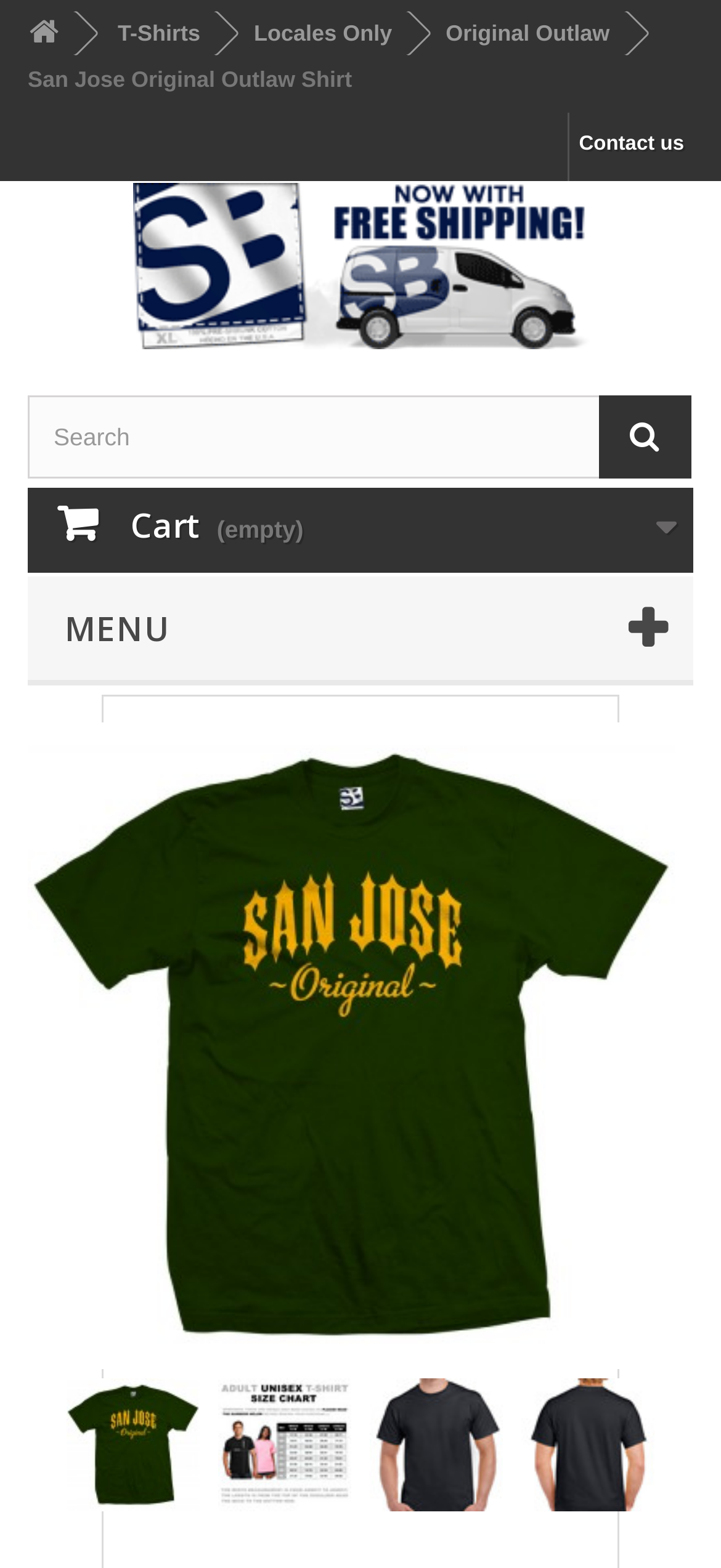Given the element description: "Search", predict the bounding box coordinates of this UI element. The coordinates must be four float numbers between 0 and 1, given as [left, top, right, bottom].

[0.83, 0.252, 0.958, 0.306]